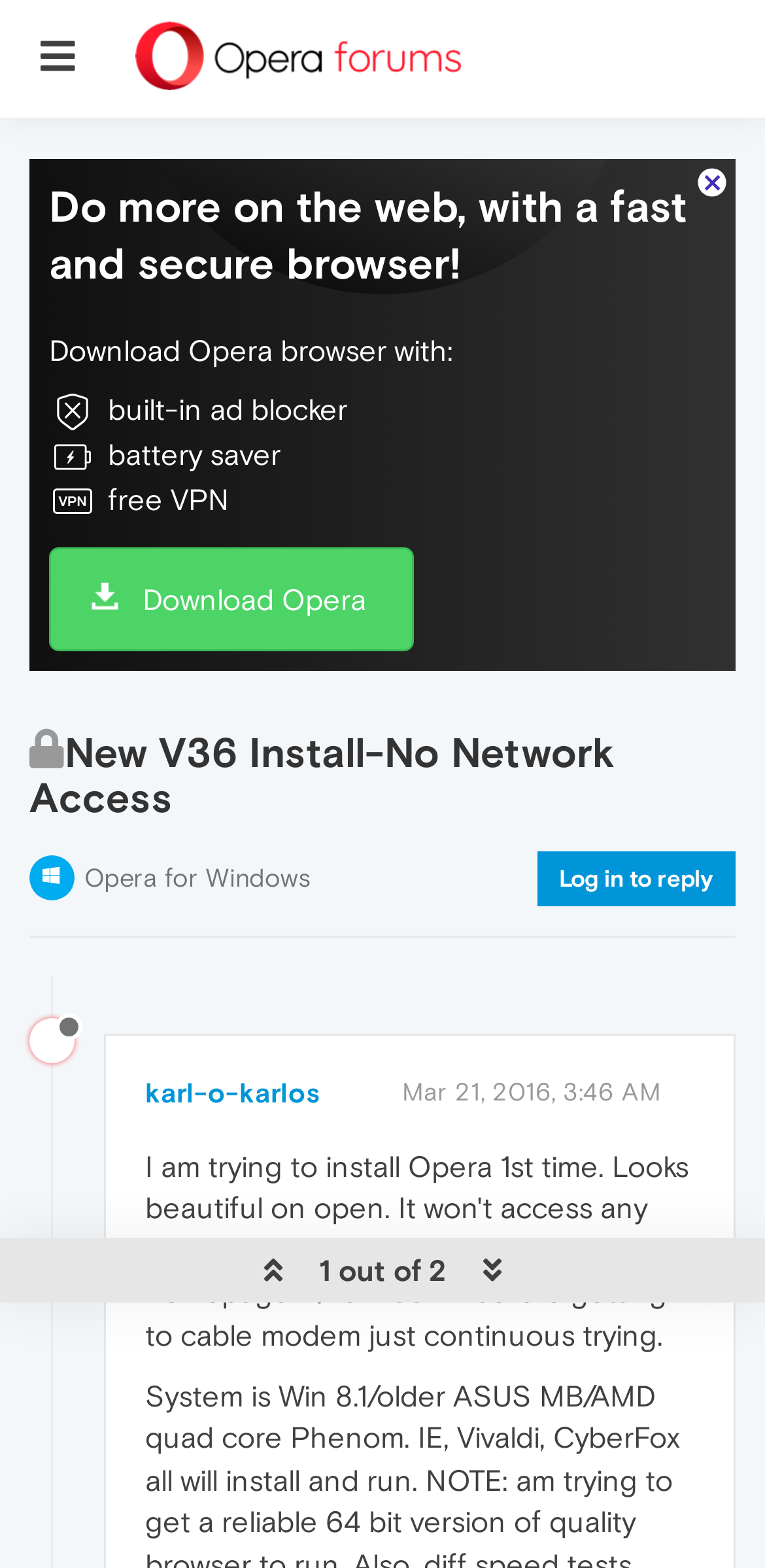Provide a single word or phrase answer to the question: 
What is the date of the post?

Mar 21, 2016